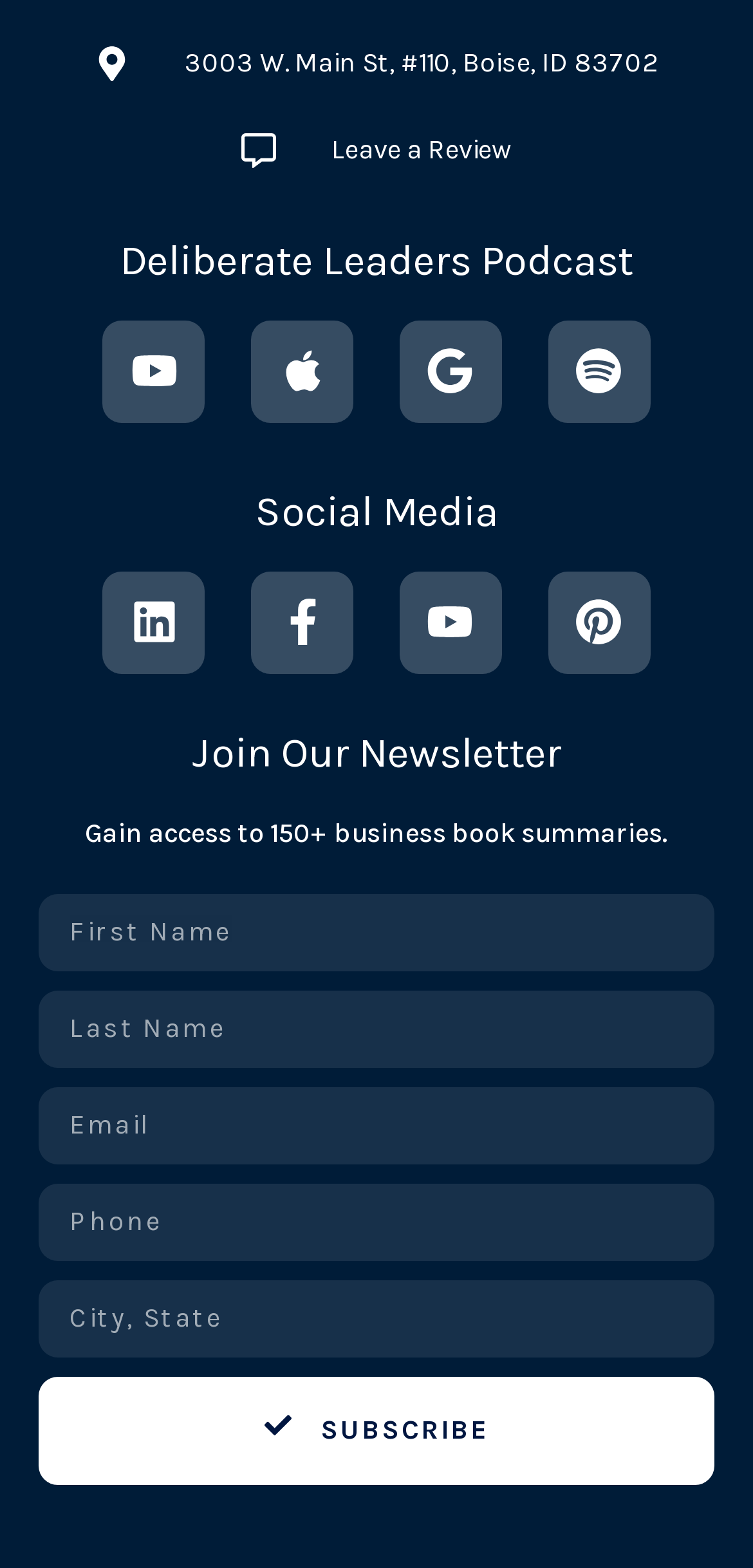Respond to the following query with just one word or a short phrase: 
How many ways can you listen to Deliberate Leaders Podcast?

4